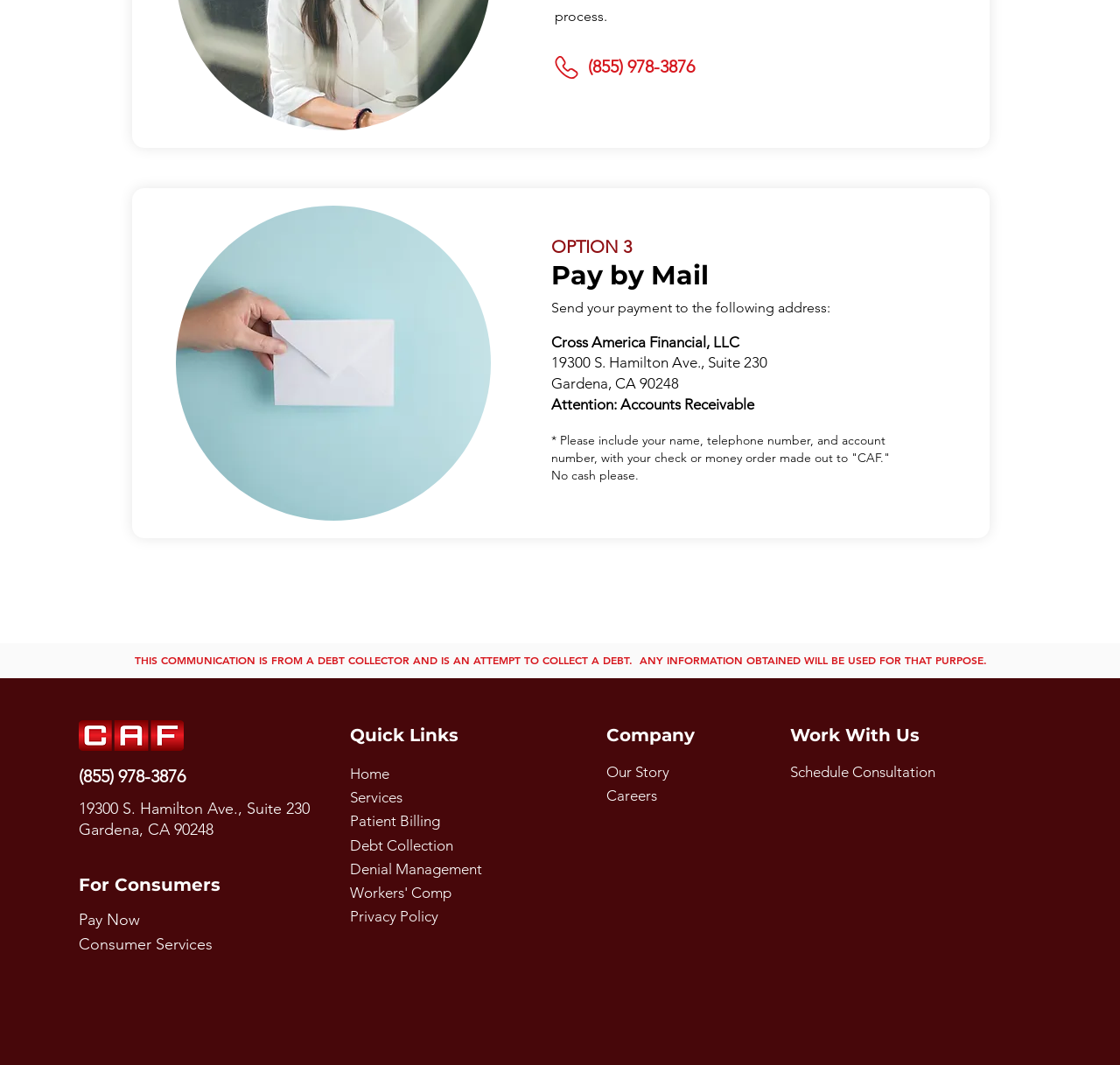Provide the bounding box coordinates of the HTML element described by the text: "Services". The coordinates should be in the format [left, top, right, bottom] with values between 0 and 1.

[0.312, 0.74, 0.359, 0.757]